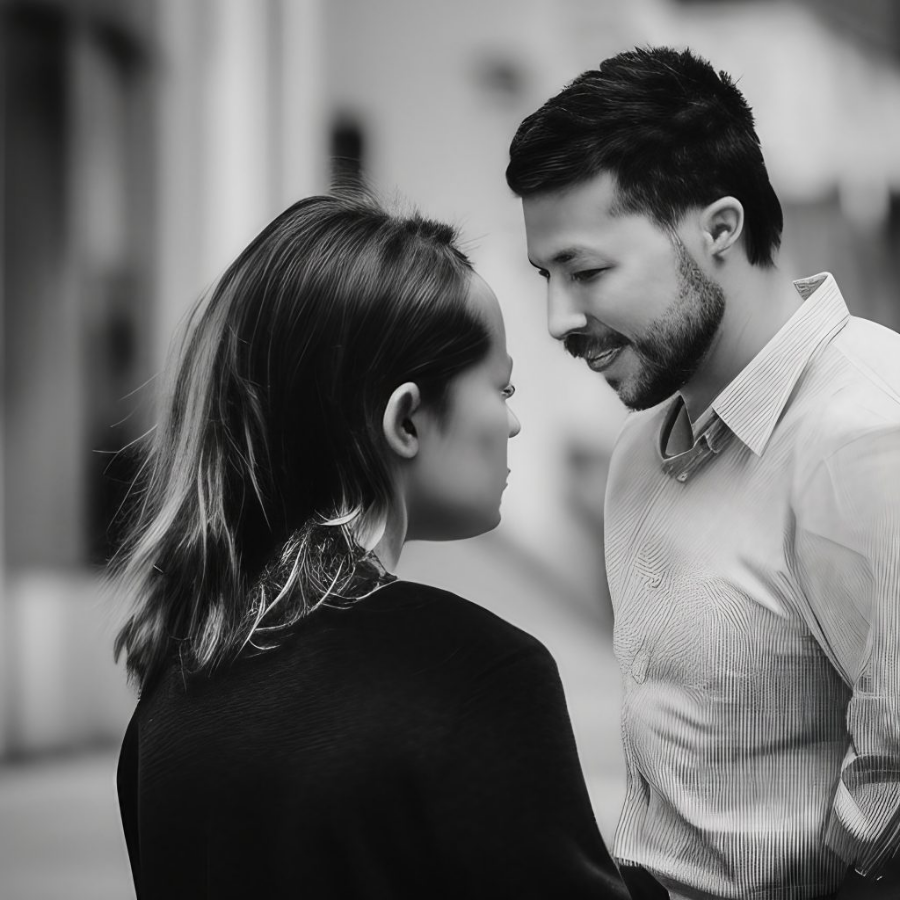What is the effect of the softly blurred background?
Please answer using one word or phrase, based on the screenshot.

Emphasizes intimate exchange